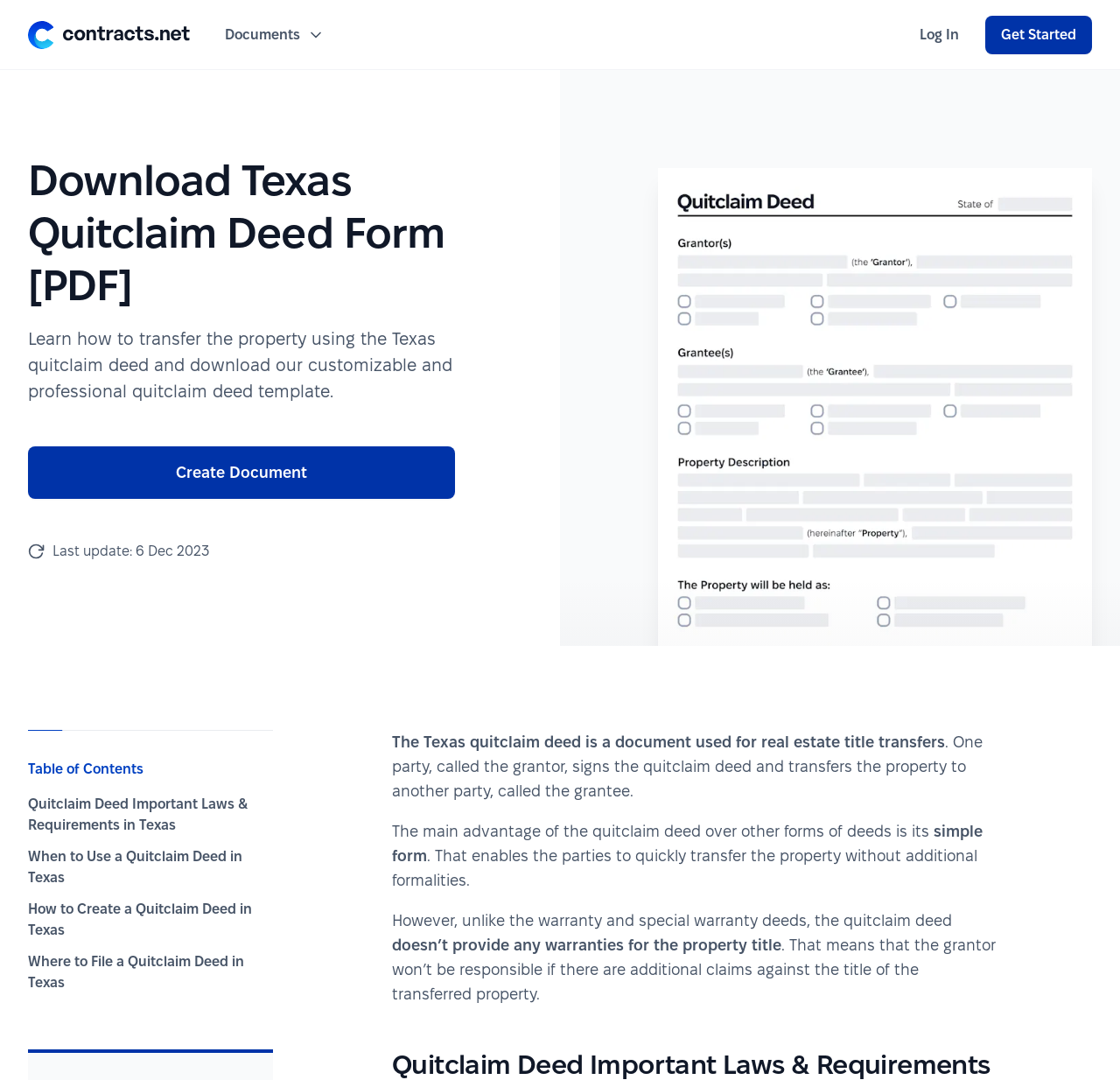Identify the bounding box coordinates for the element you need to click to achieve the following task: "Click the logo". The coordinates must be four float values ranging from 0 to 1, formatted as [left, top, right, bottom].

[0.025, 0.019, 0.17, 0.045]